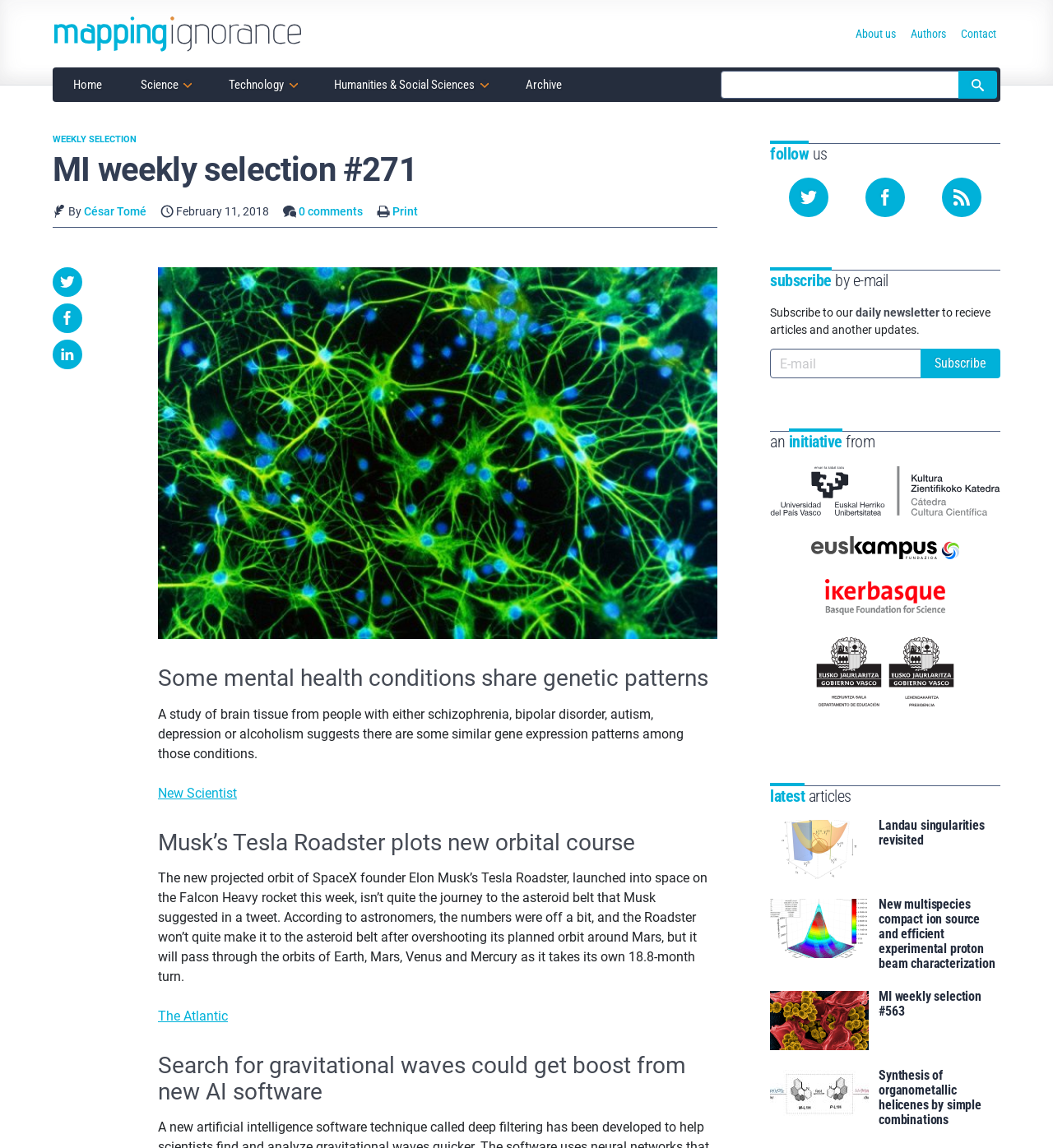Please give a succinct answer to the question in one word or phrase:
What is the name of the website?

Mapping Ignorance